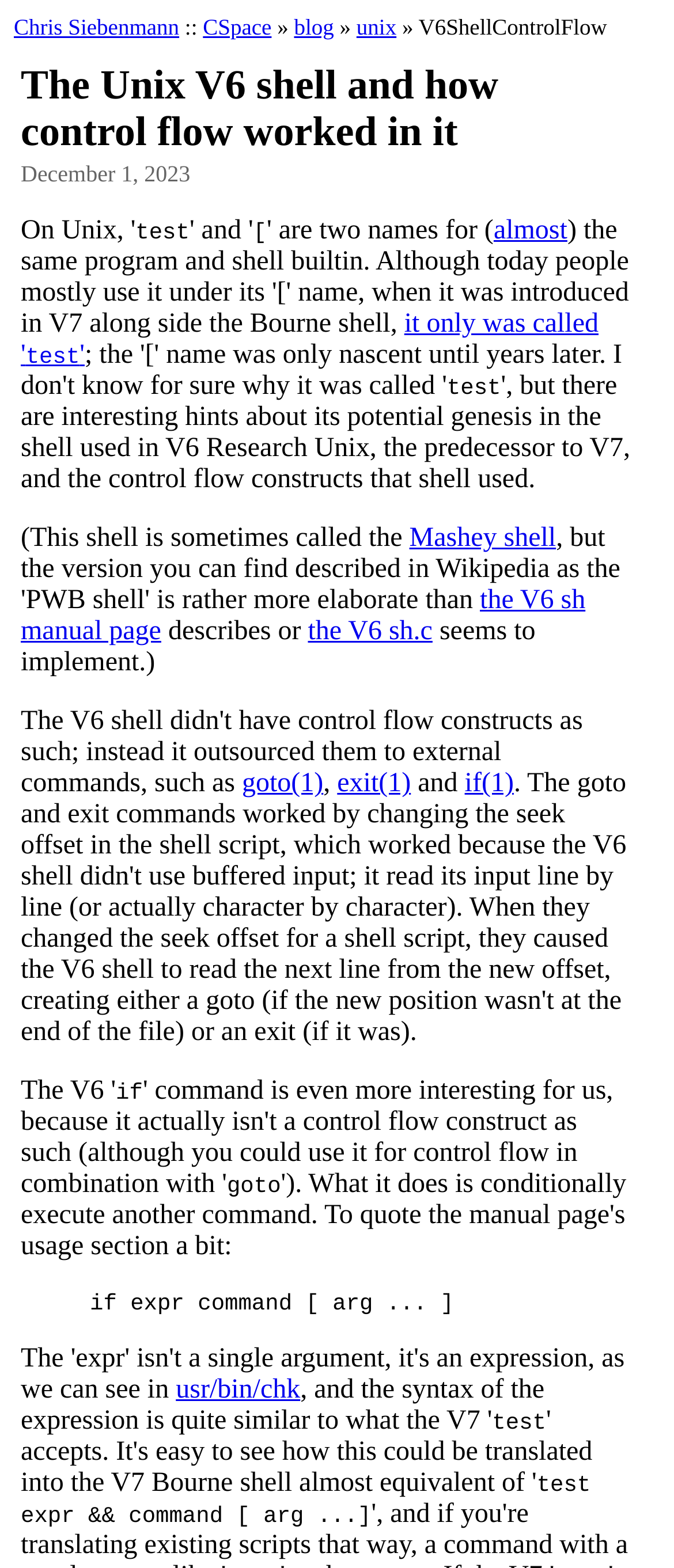Locate the bounding box coordinates of the clickable element to fulfill the following instruction: "visit the Mashey shell page". Provide the coordinates as four float numbers between 0 and 1 in the format [left, top, right, bottom].

[0.607, 0.334, 0.825, 0.353]